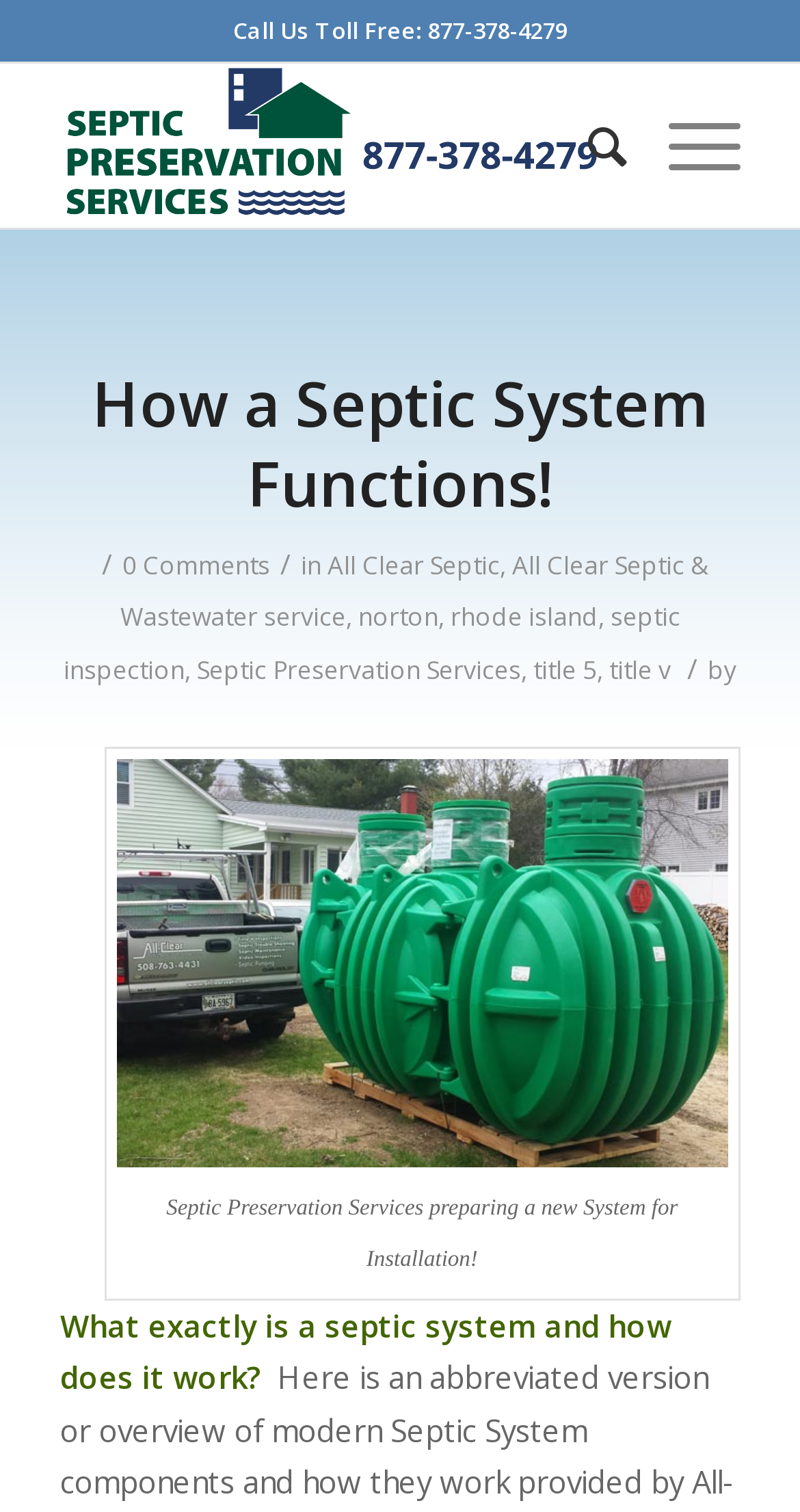How many links are there in the main content section?
Using the image as a reference, answer with just one word or a short phrase.

11